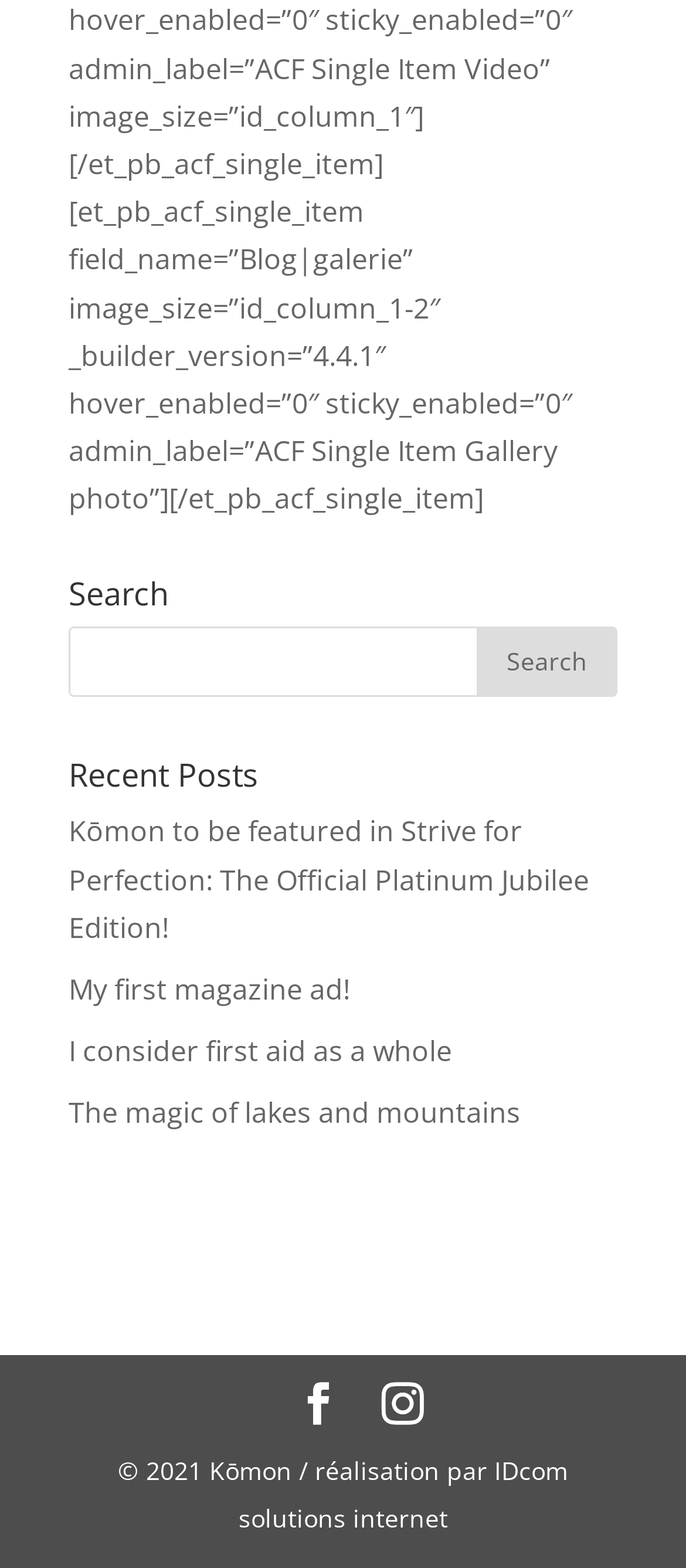Locate the bounding box coordinates of the element that should be clicked to execute the following instruction: "Visit the LinkedIn page".

None